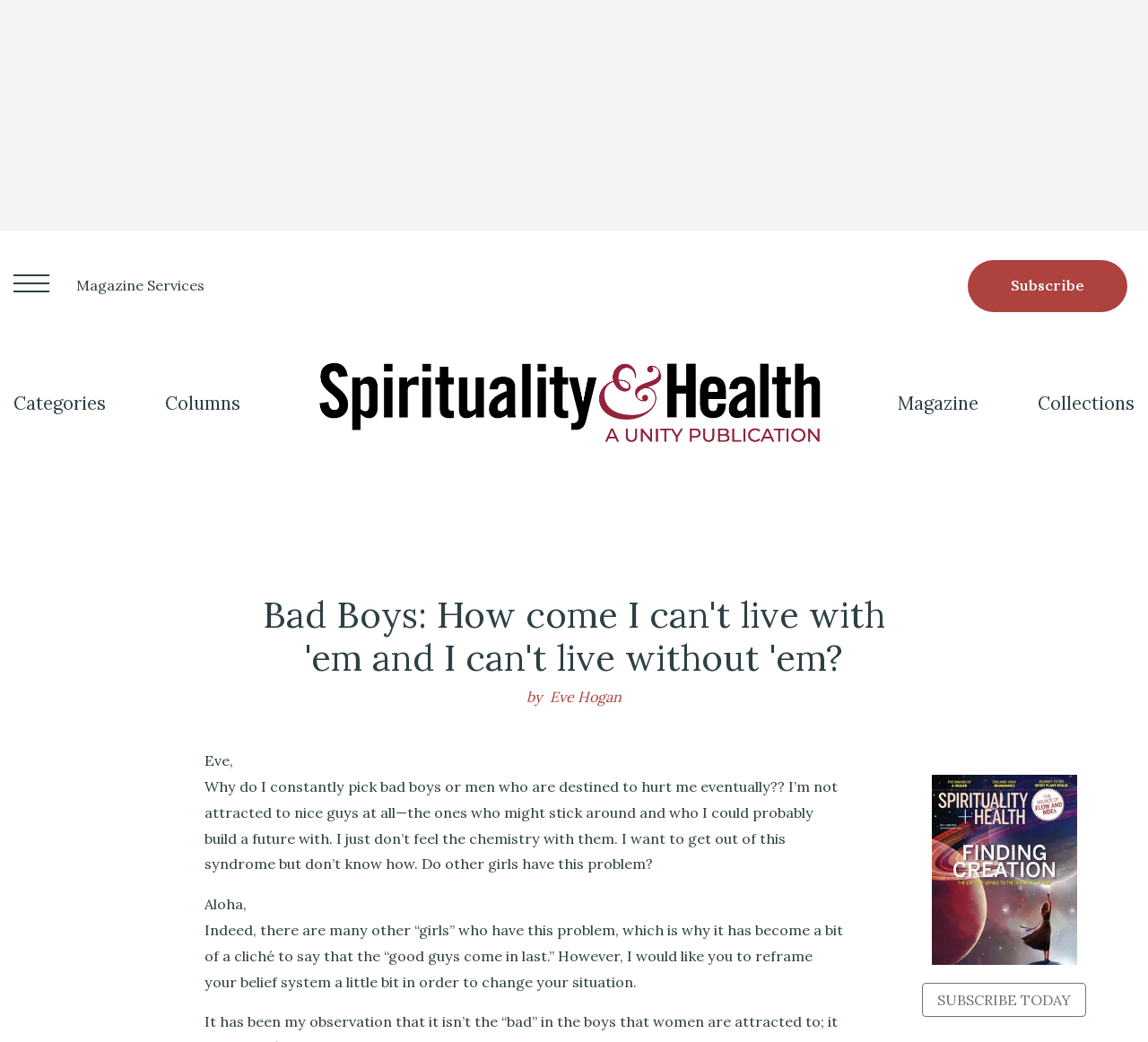Locate the bounding box coordinates of the element that should be clicked to fulfill the instruction: "Click on Magazine Services".

[0.066, 0.265, 0.178, 0.282]